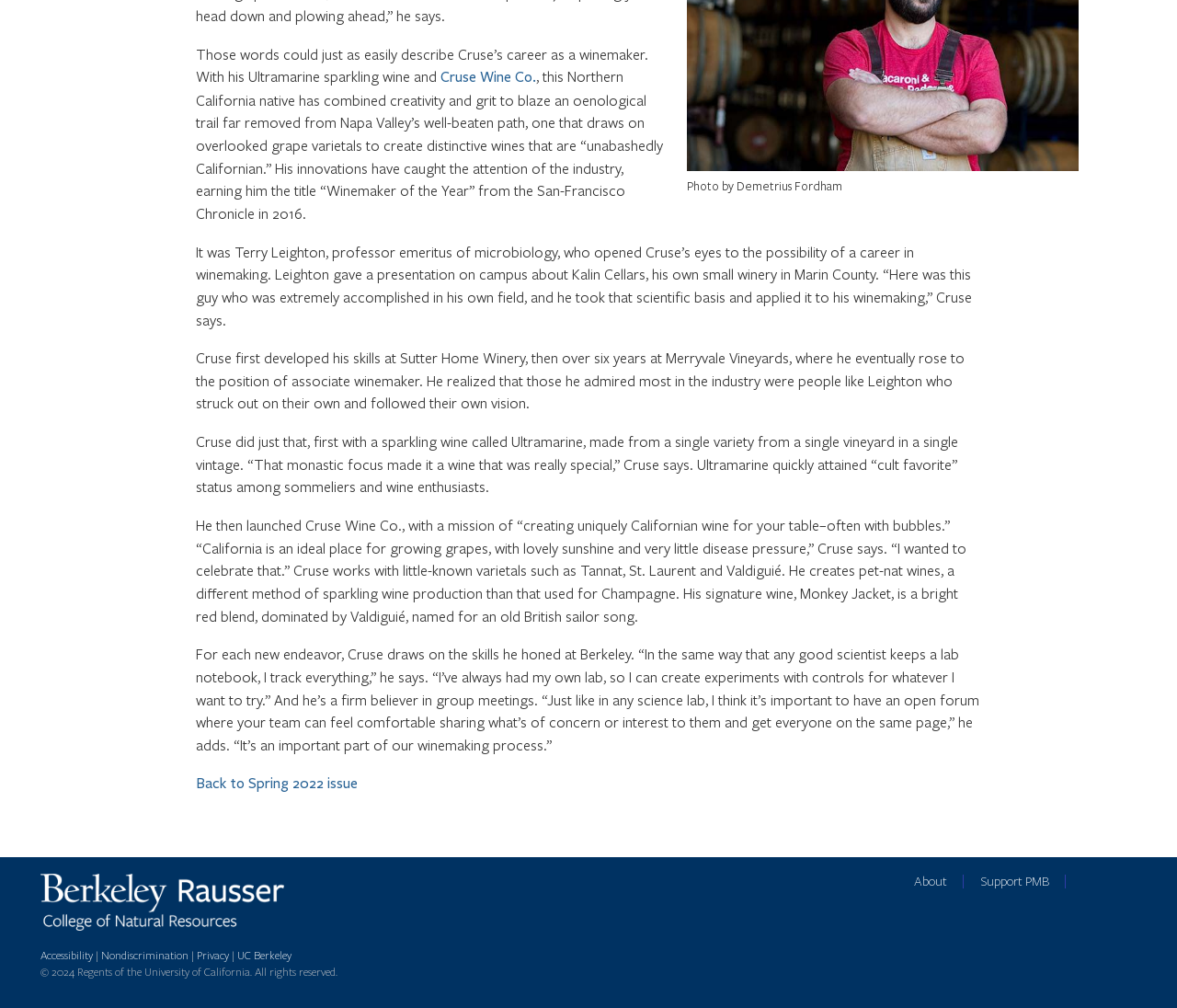Identify the bounding box for the element characterized by the following description: "Nondiscrimination".

[0.086, 0.941, 0.16, 0.954]